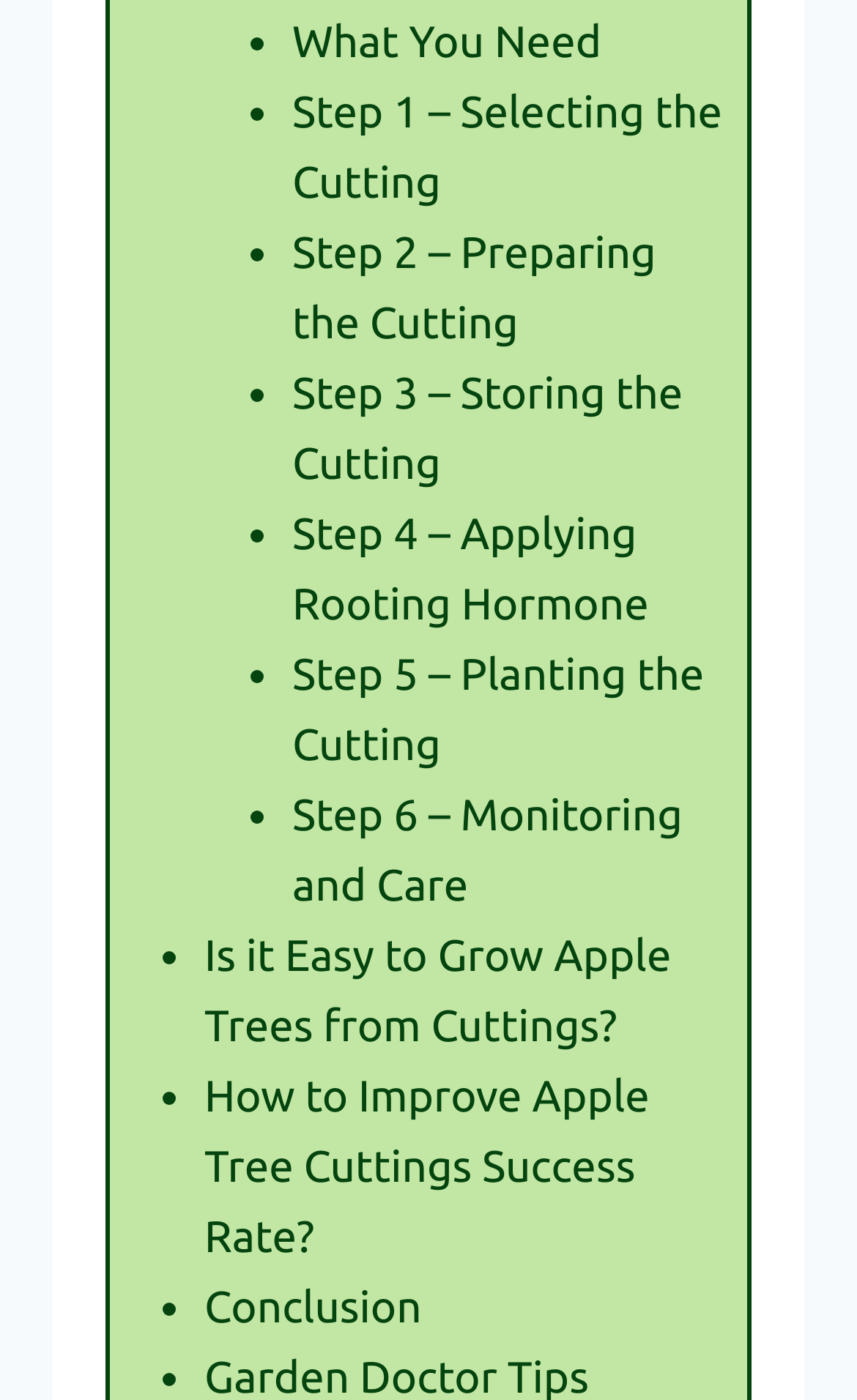Identify the bounding box coordinates of the region I need to click to complete this instruction: "Check if it's easy to grow apple trees from cuttings".

[0.238, 0.256, 0.783, 0.343]